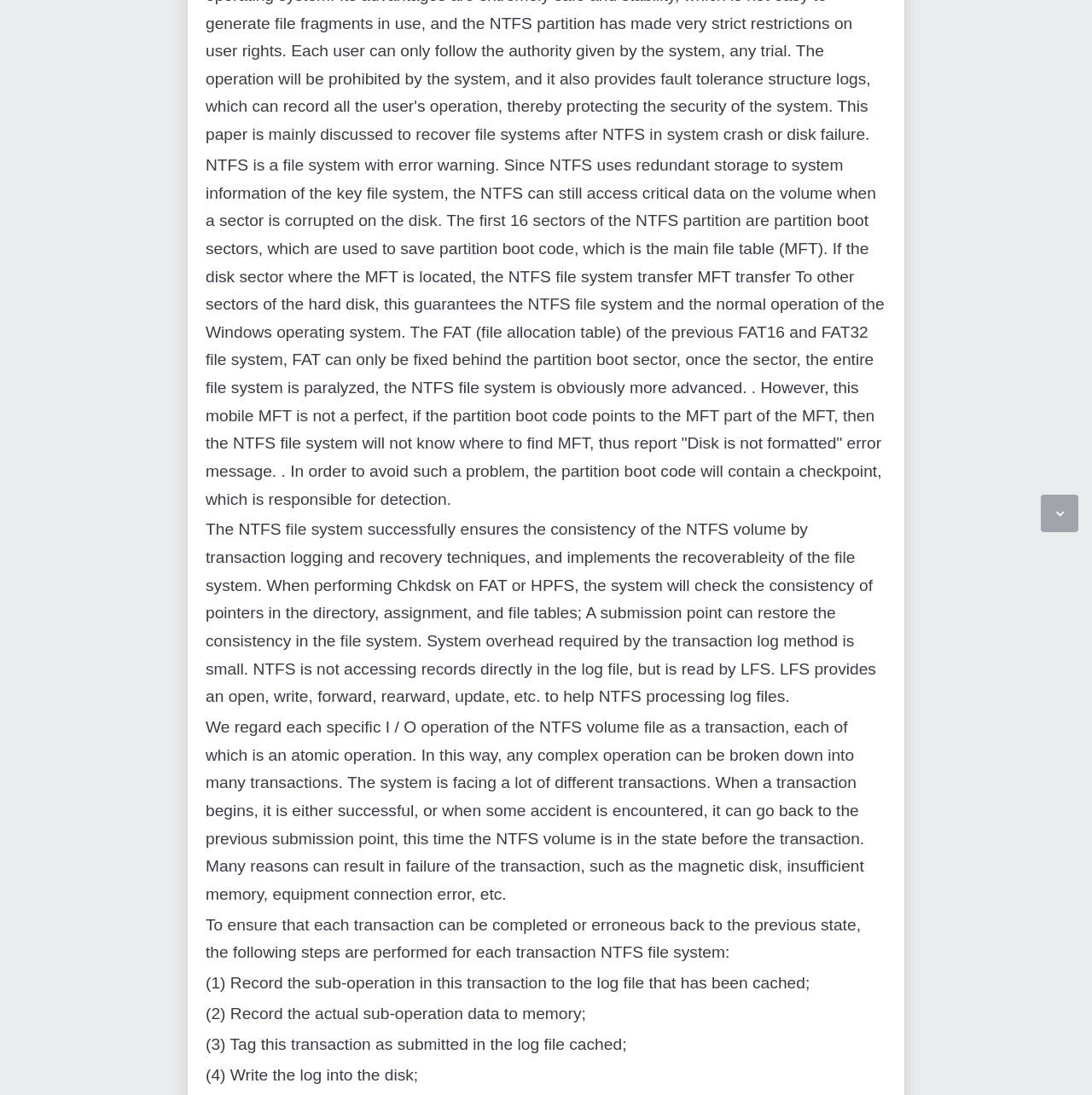Find the bounding box coordinates for the HTML element described as: "parent_node: Home". The coordinates should consist of four float values between 0 and 1, i.e., [left, top, right, bottom].

[0.953, 0.452, 0.988, 0.486]